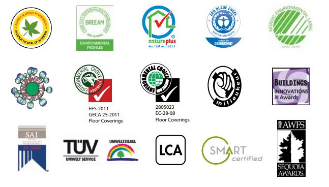What is the purpose of the LCA certification?
From the screenshot, provide a brief answer in one word or phrase.

Evaluates environmental impacts